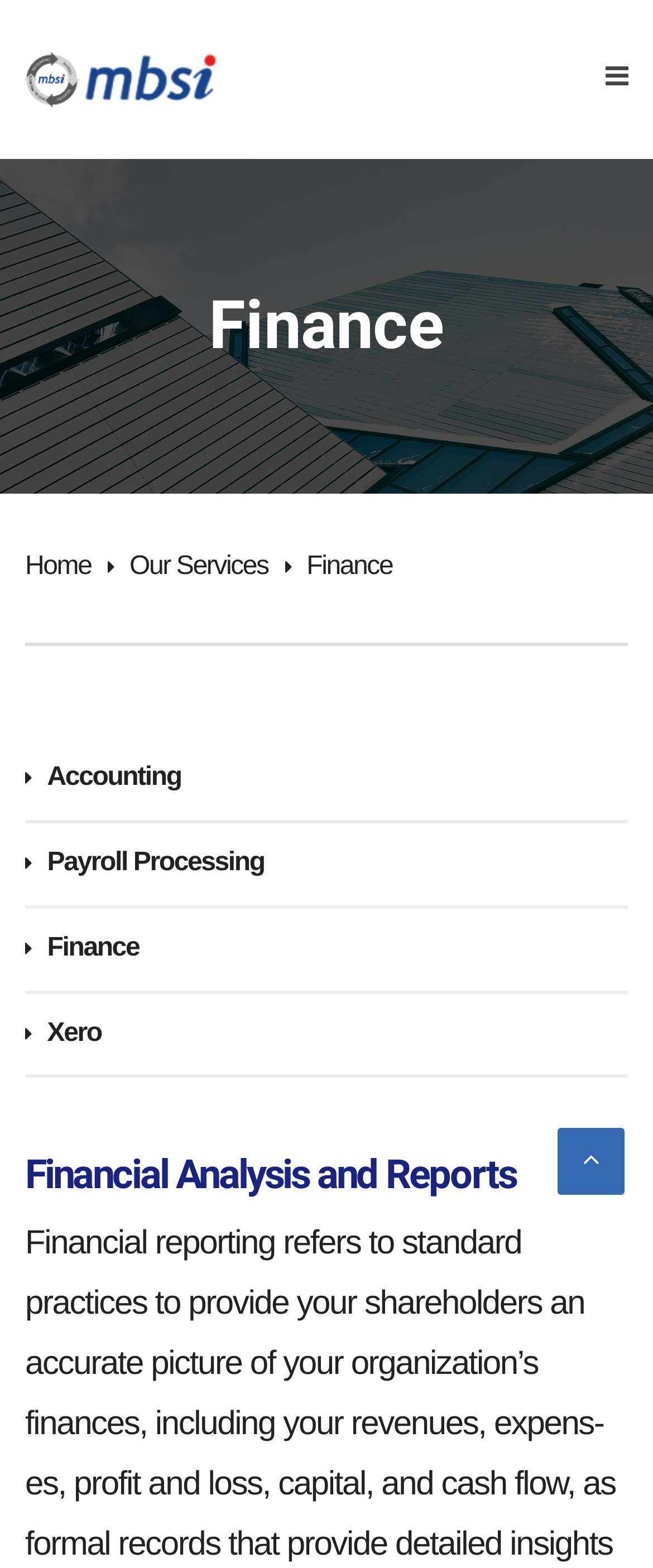Answer the question with a single word or phrase: 
What is the first service listed under 'Our Services'?

Accounting